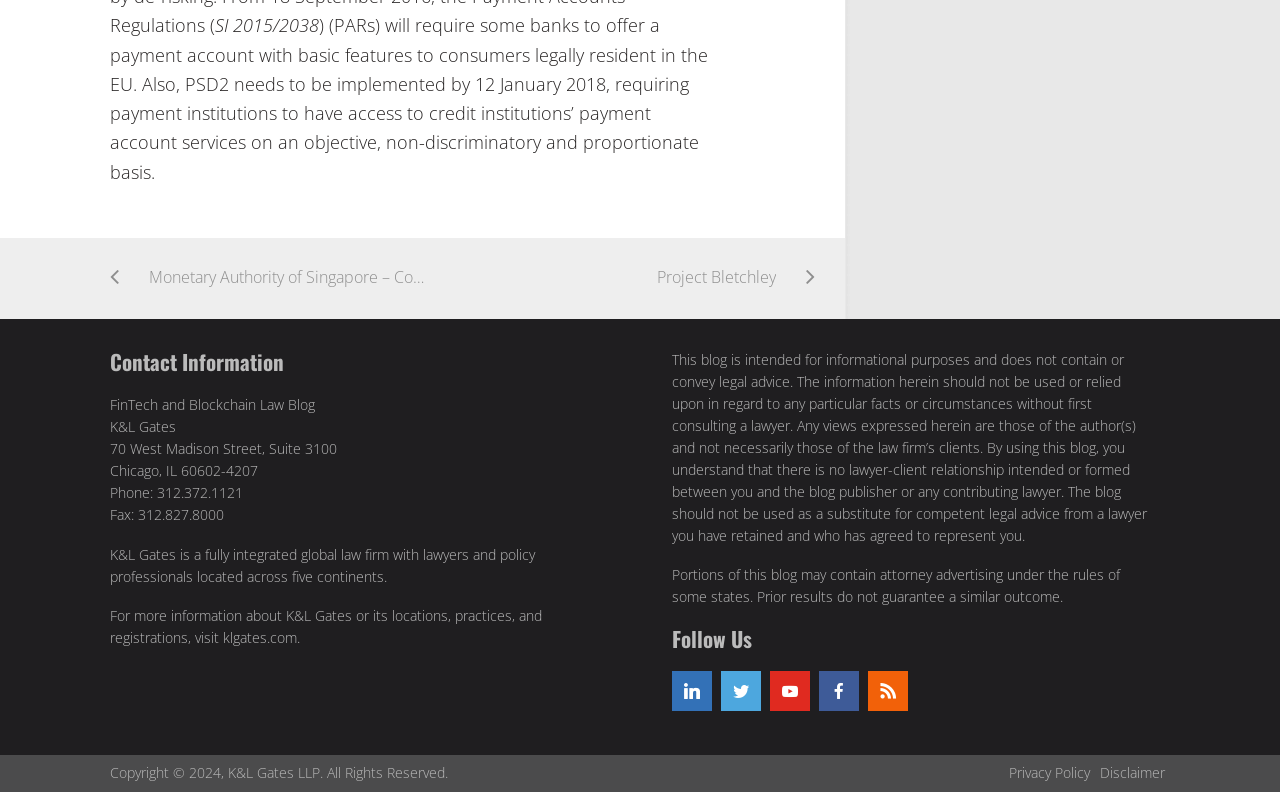Determine the bounding box coordinates of the element that should be clicked to execute the following command: "Click on the 'SignVisions' link".

None